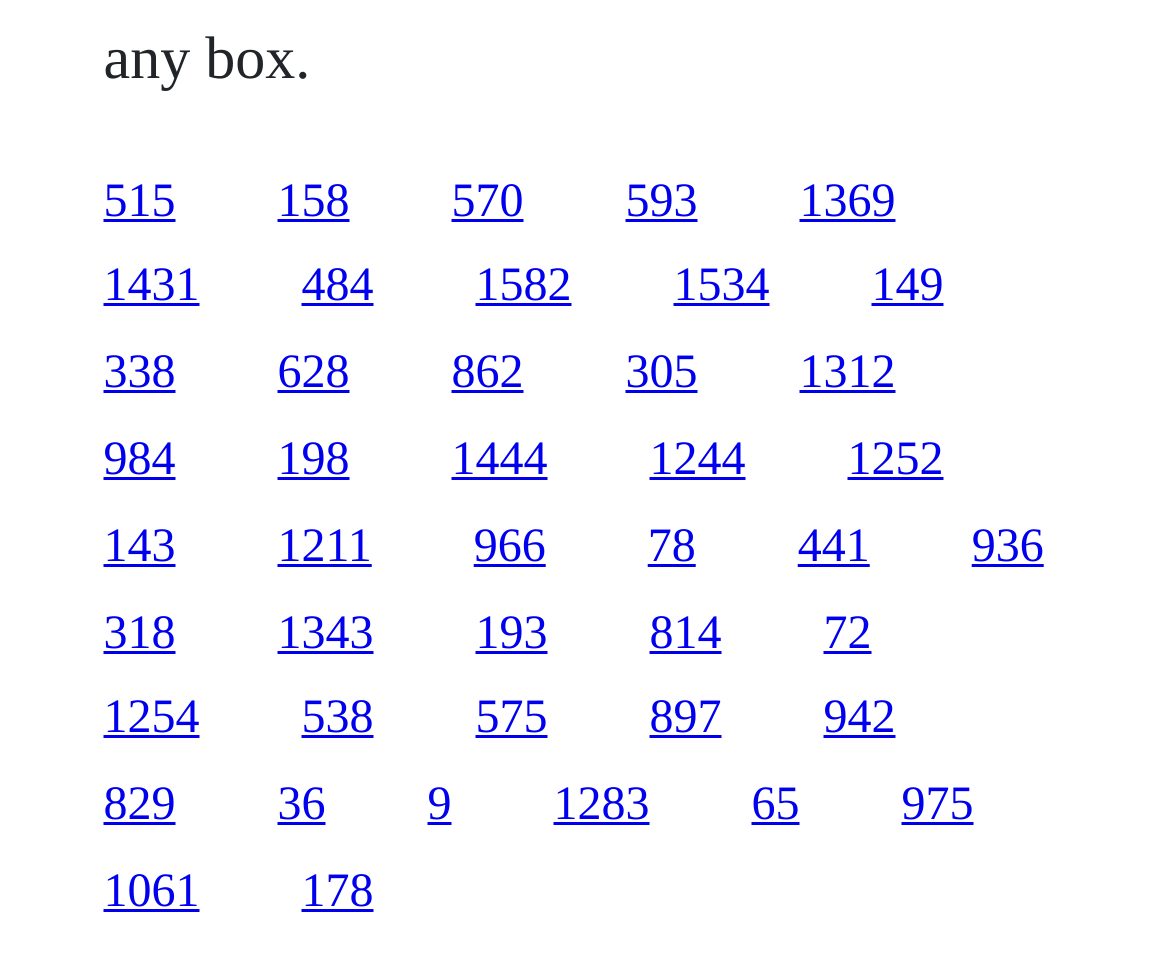What is the vertical position of the first link?
Give a detailed and exhaustive answer to the question.

According to the bounding box coordinates, the first link has a y1 value of 0.183, which indicates that it is located at the top of the webpage.